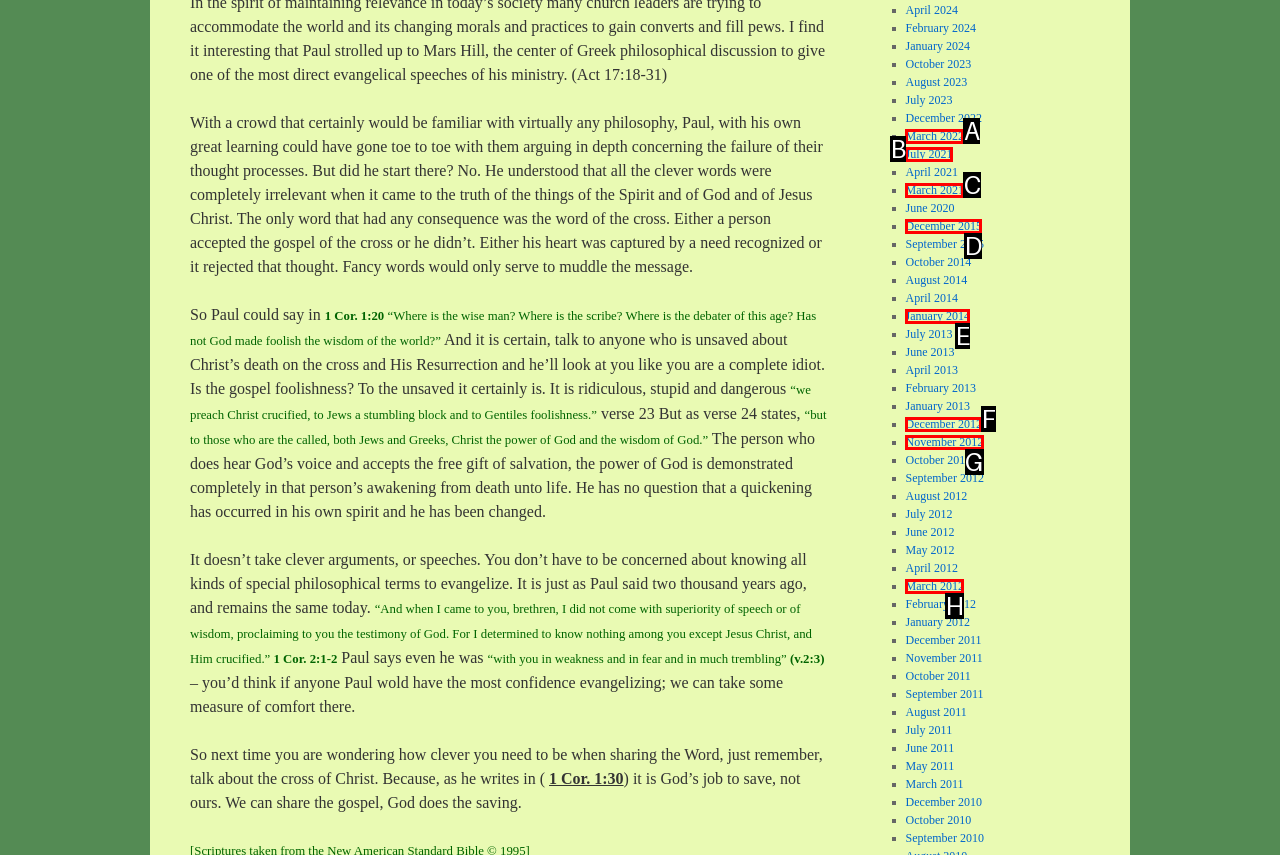Refer to the description: December 2015 and choose the option that best fits. Provide the letter of that option directly from the options.

D